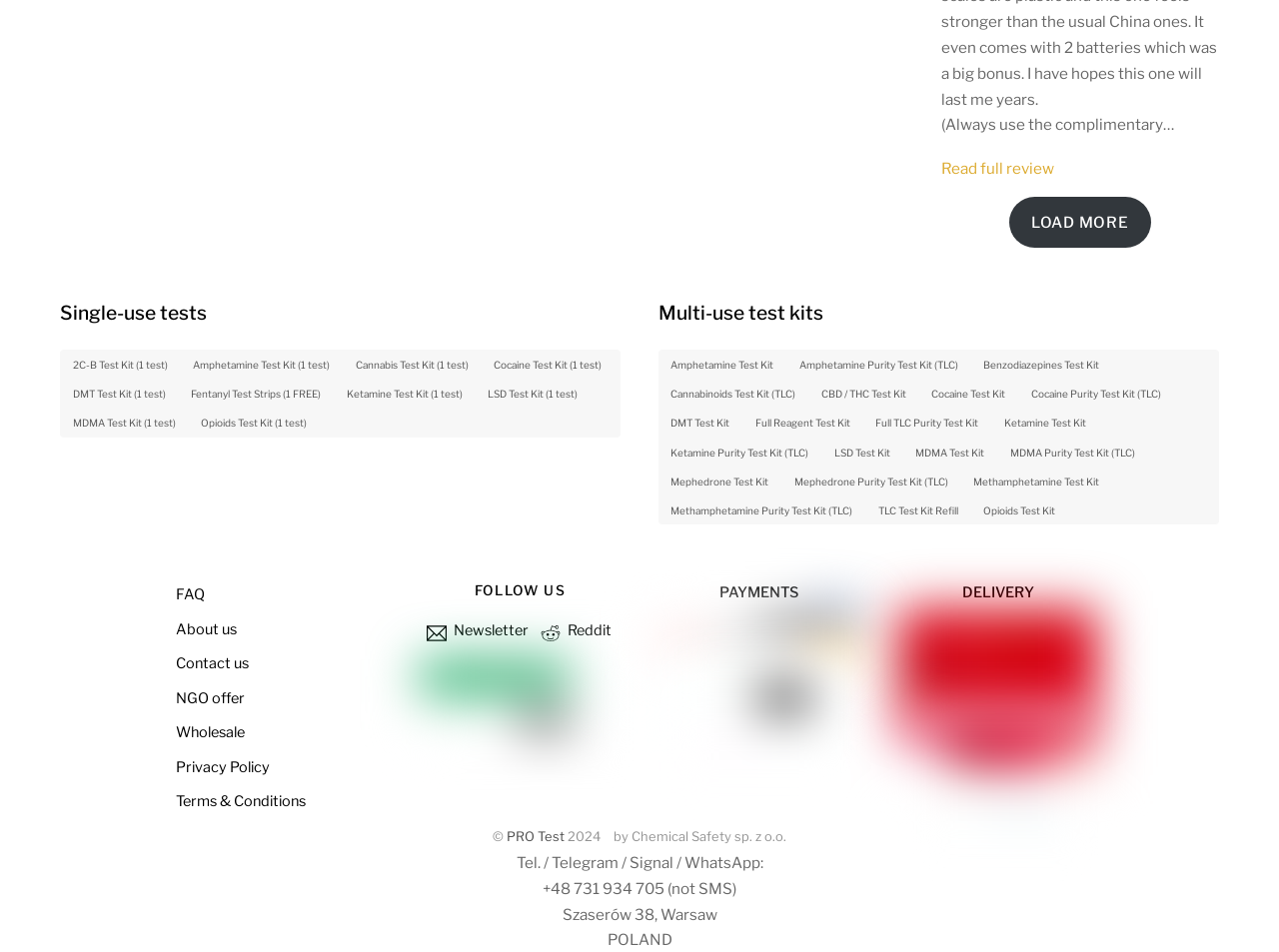Locate the bounding box of the user interface element based on this description: "Pond Fishing Tips".

None